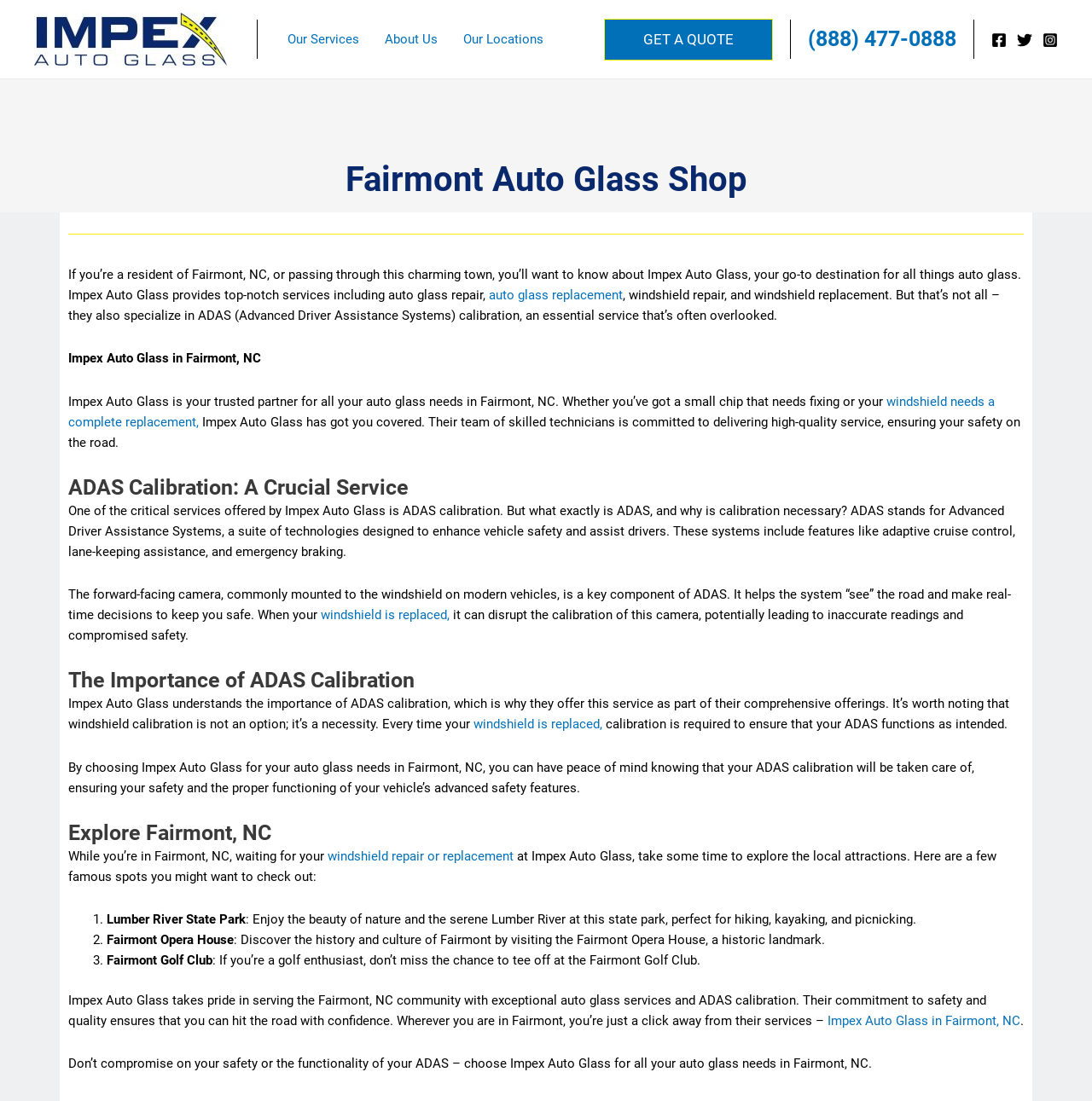Using the details from the image, please elaborate on the following question: What is Impex Auto Glass's specialty?

According to the webpage, Impex Auto Glass specializes in auto glass replacement for vehicles 10 years and newer, and they also offer on-site ADAS calibration once the windshield is replaced for most vehicles.